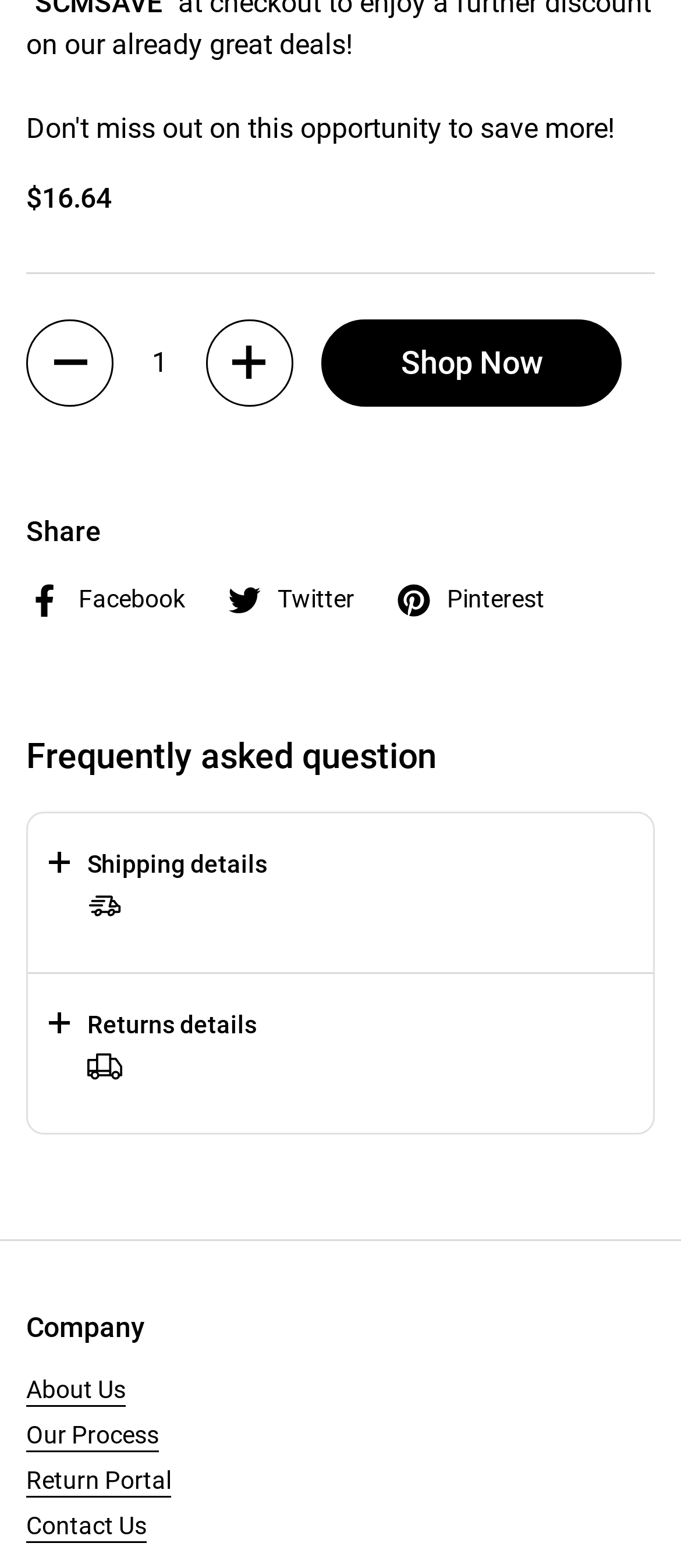What social media platforms can be used to share the product?
Answer the question with as much detail as you can, using the image as a reference.

The webpage contains links to Facebook, Twitter, and Pinterest, which can be used to share the product.